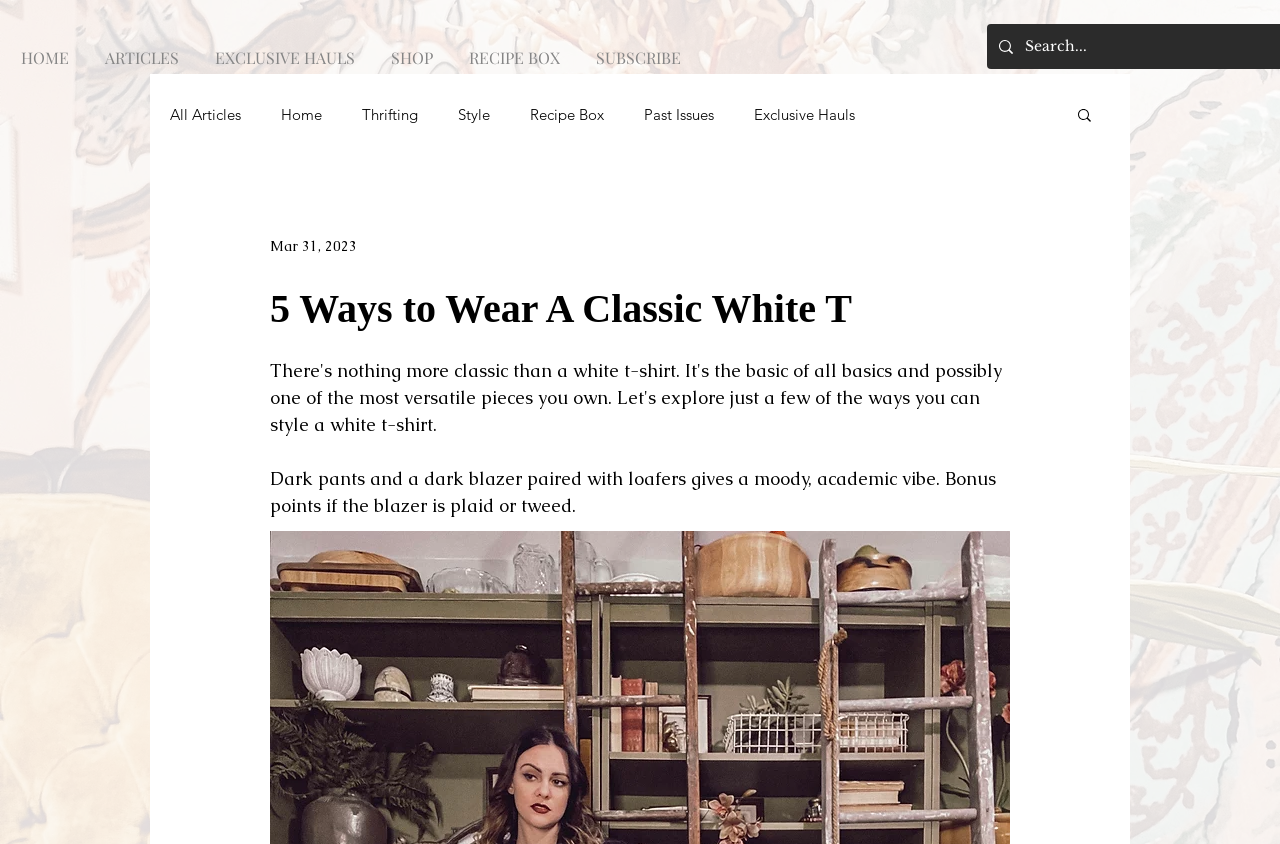Extract the top-level heading from the webpage and provide its text.

5 Ways to Wear A Classic White T